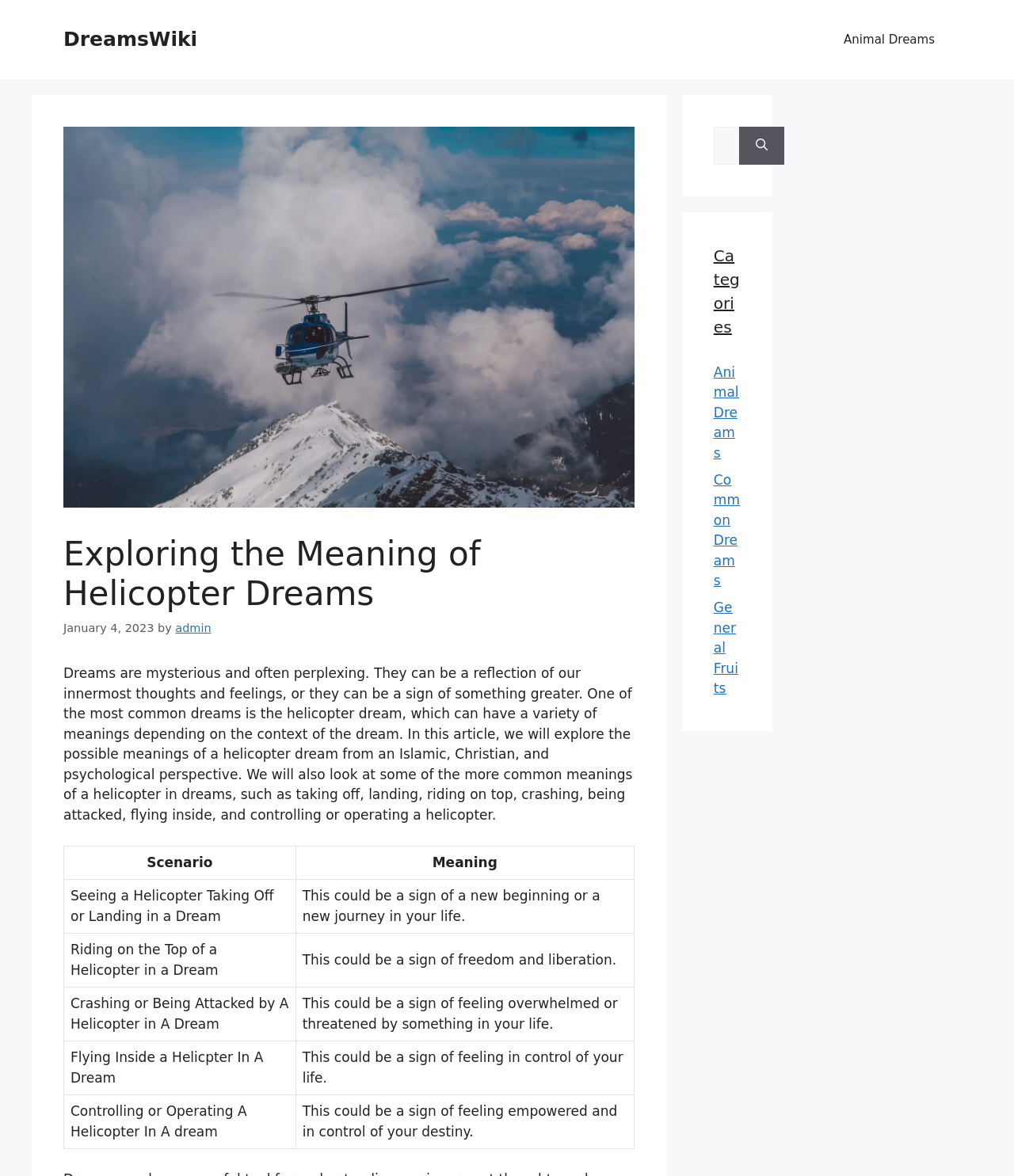Identify the bounding box for the UI element described as: "admin". The coordinates should be four float numbers between 0 and 1, i.e., [left, top, right, bottom].

[0.173, 0.528, 0.208, 0.539]